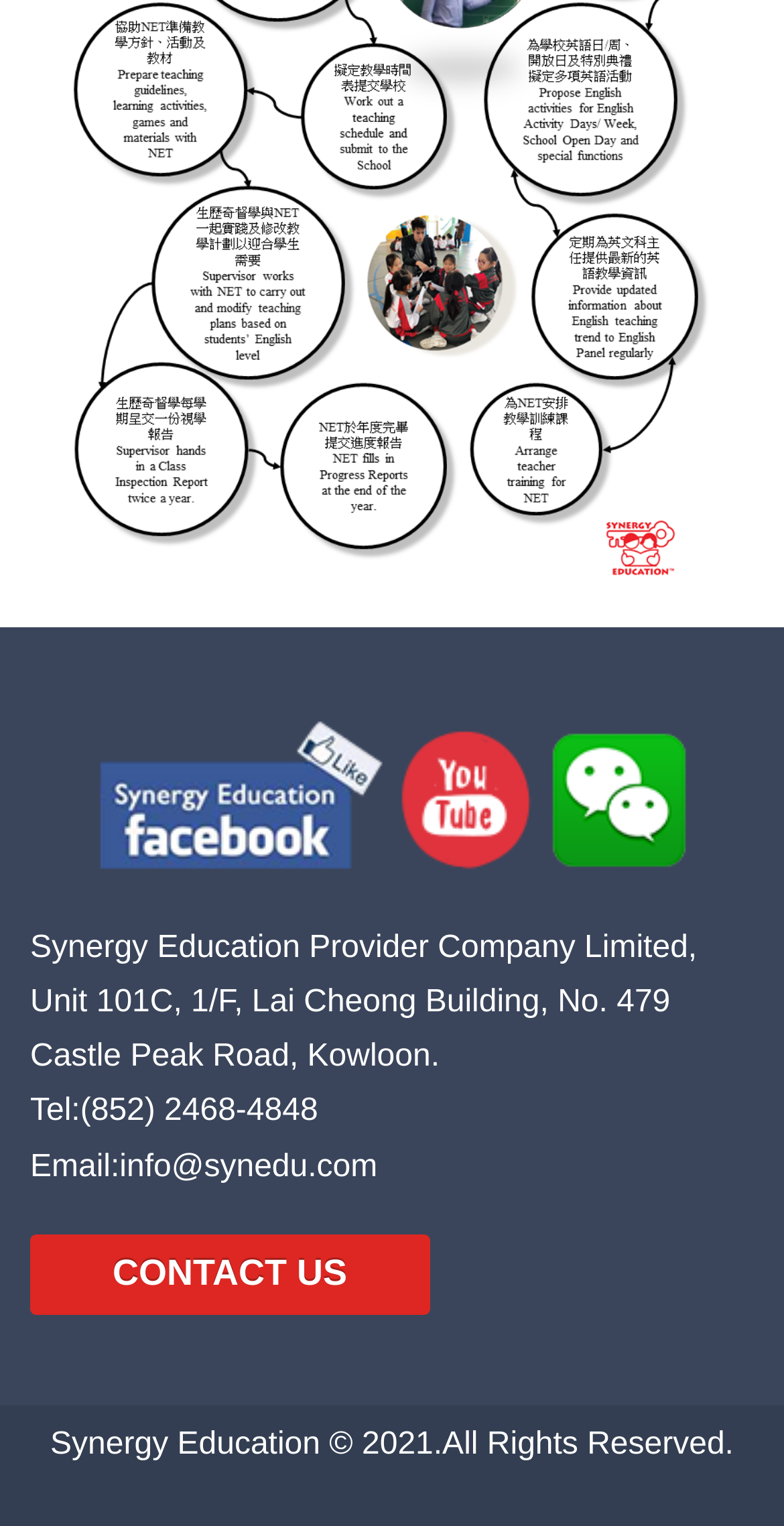Locate the bounding box for the described UI element: "Tel:(852) 2468-4848". Ensure the coordinates are four float numbers between 0 and 1, formatted as [left, top, right, bottom].

[0.038, 0.717, 0.47, 0.74]